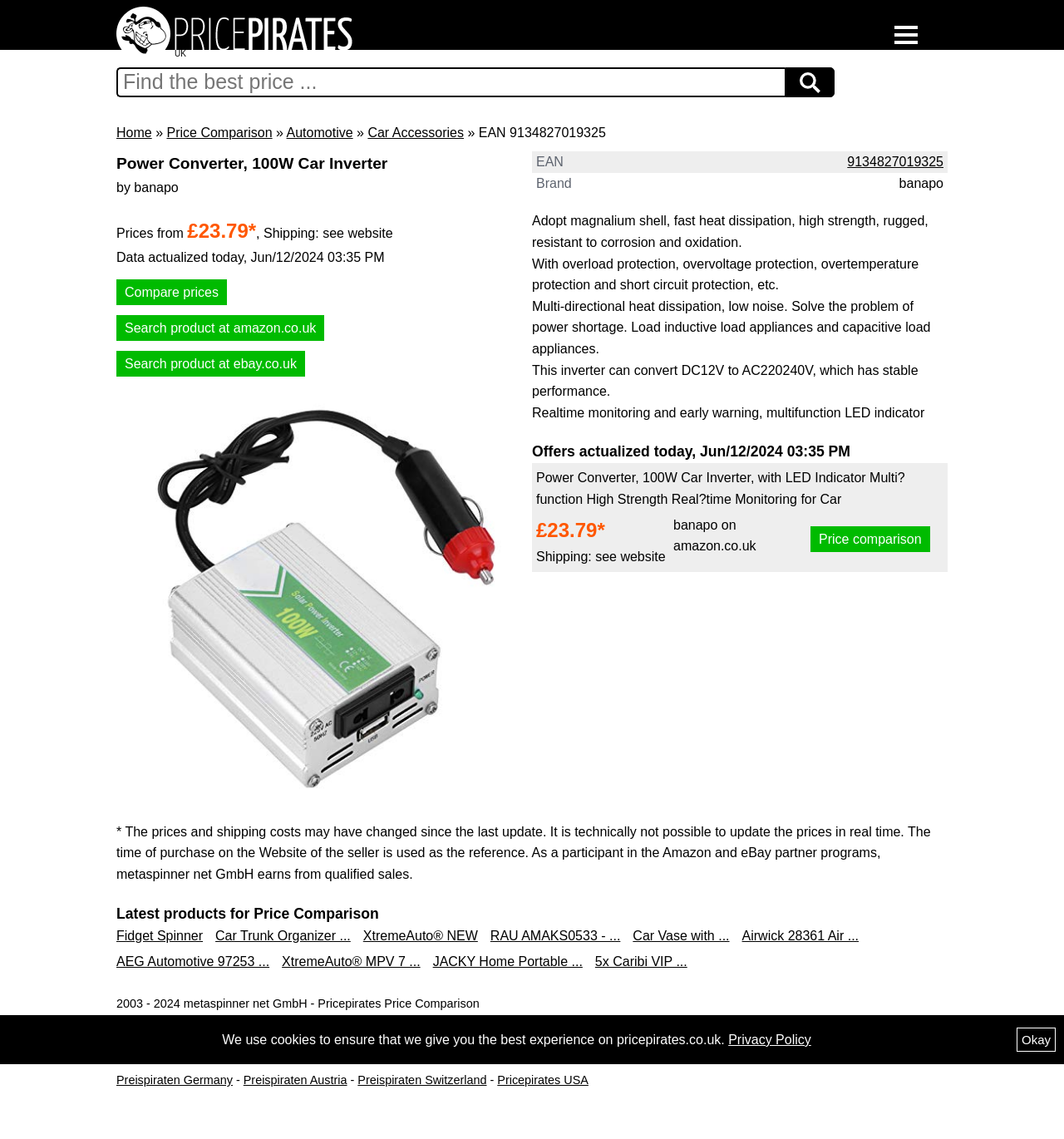What is the material of the shell?
Answer the question using a single word or phrase, according to the image.

Magnalium